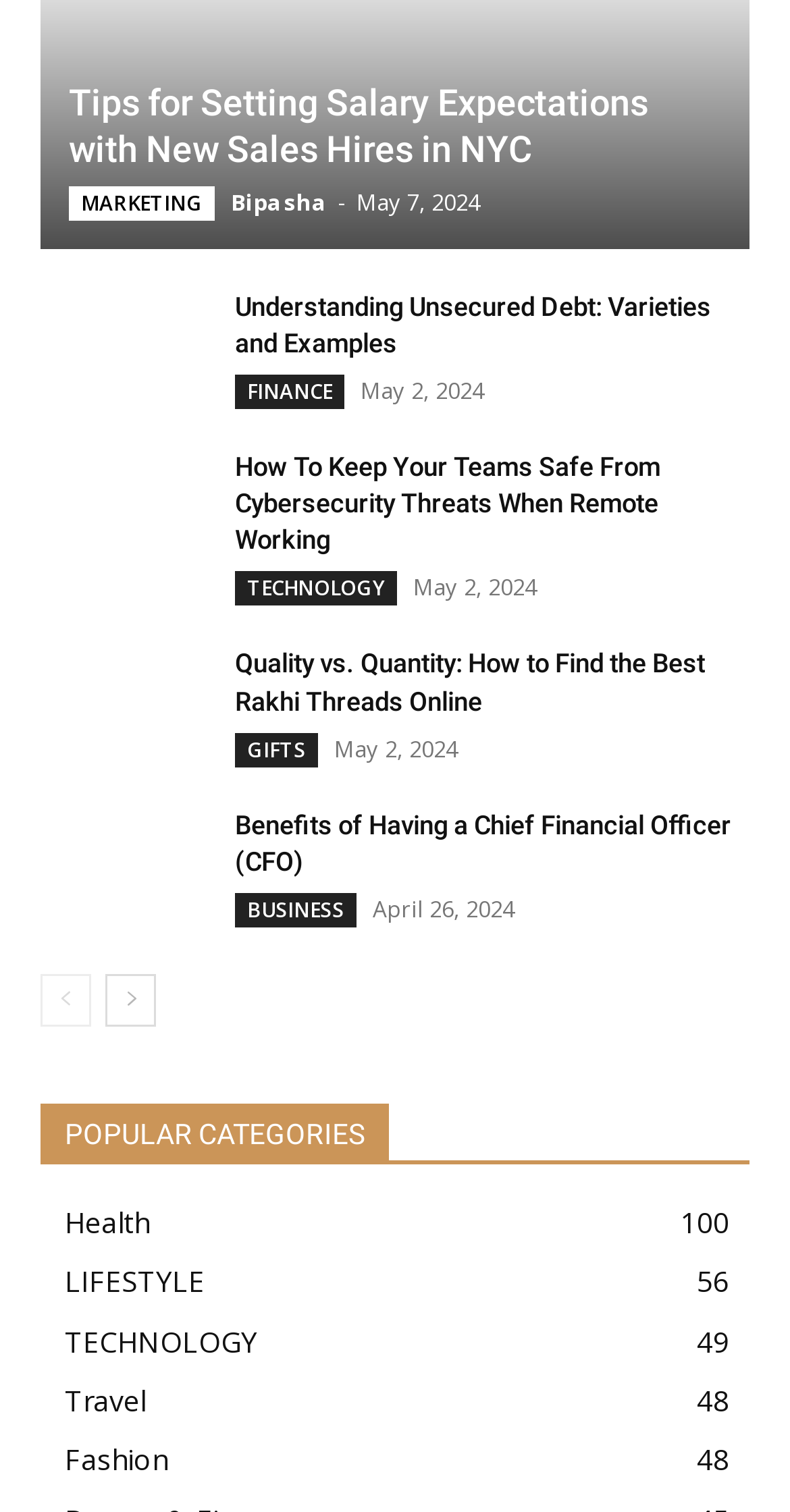Using the information in the image, could you please answer the following question in detail:
Are there any navigation links on this page?

I found the links 'prev-page' and 'next-page' at the bottom of the page, which suggest that there are more pages to navigate to.